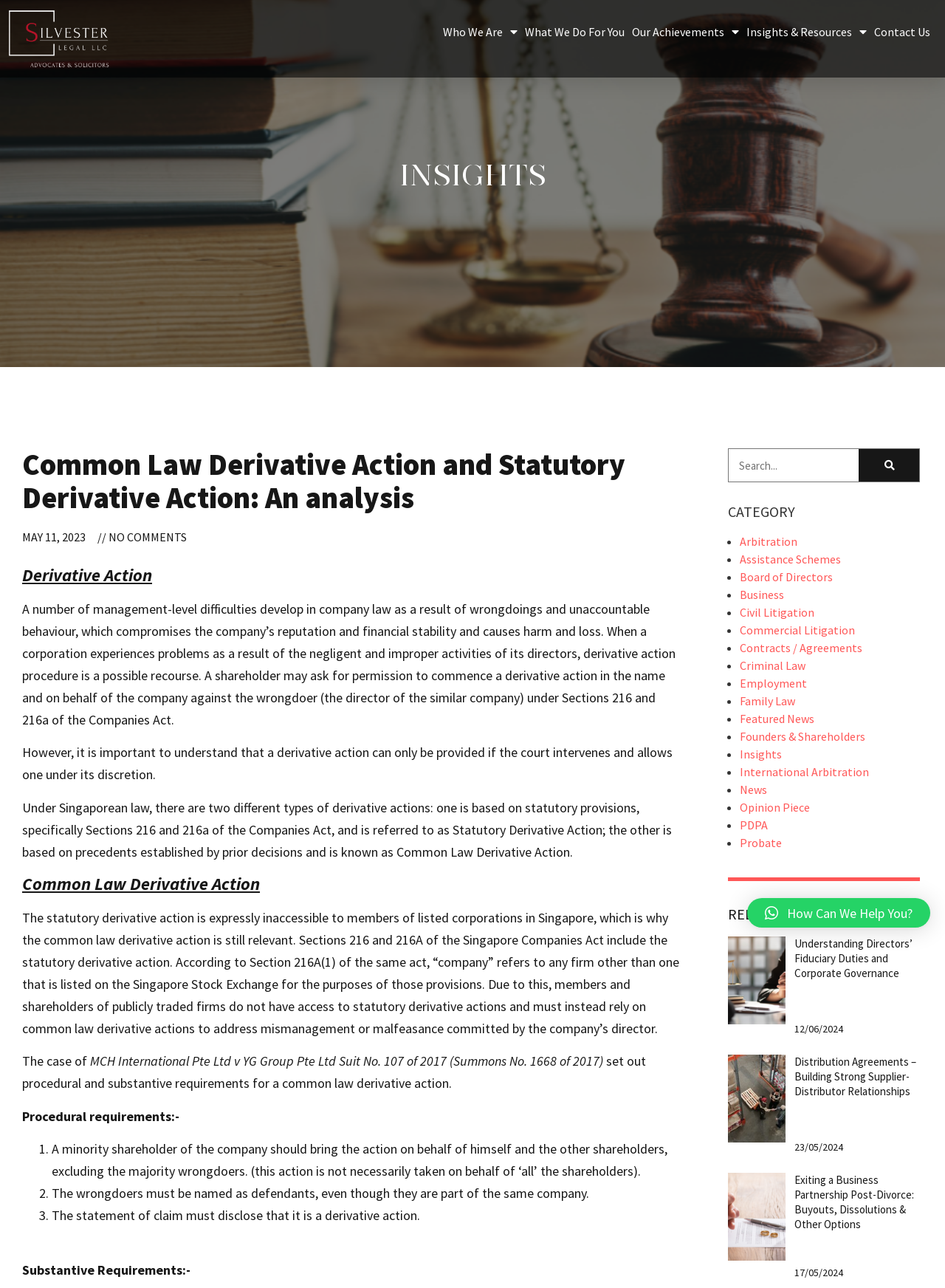Find the bounding box coordinates of the element I should click to carry out the following instruction: "Click on the 'Who We Are' link".

[0.461, 0.02, 0.548, 0.04]